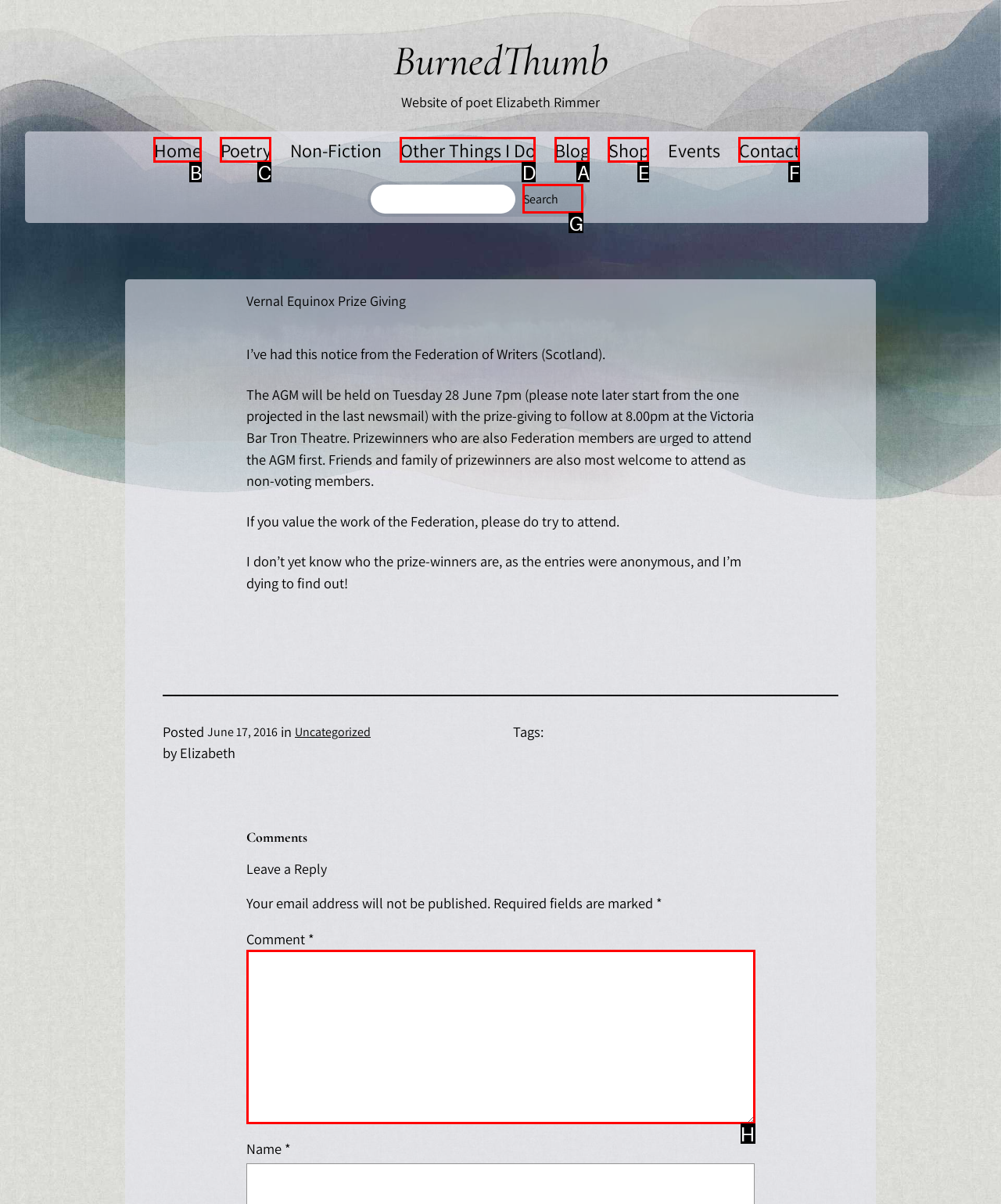Specify the letter of the UI element that should be clicked to achieve the following: Click on the 'Deepnude APK v11.2.0 (No Ads, Premium Unlocked)' link
Provide the corresponding letter from the choices given.

None